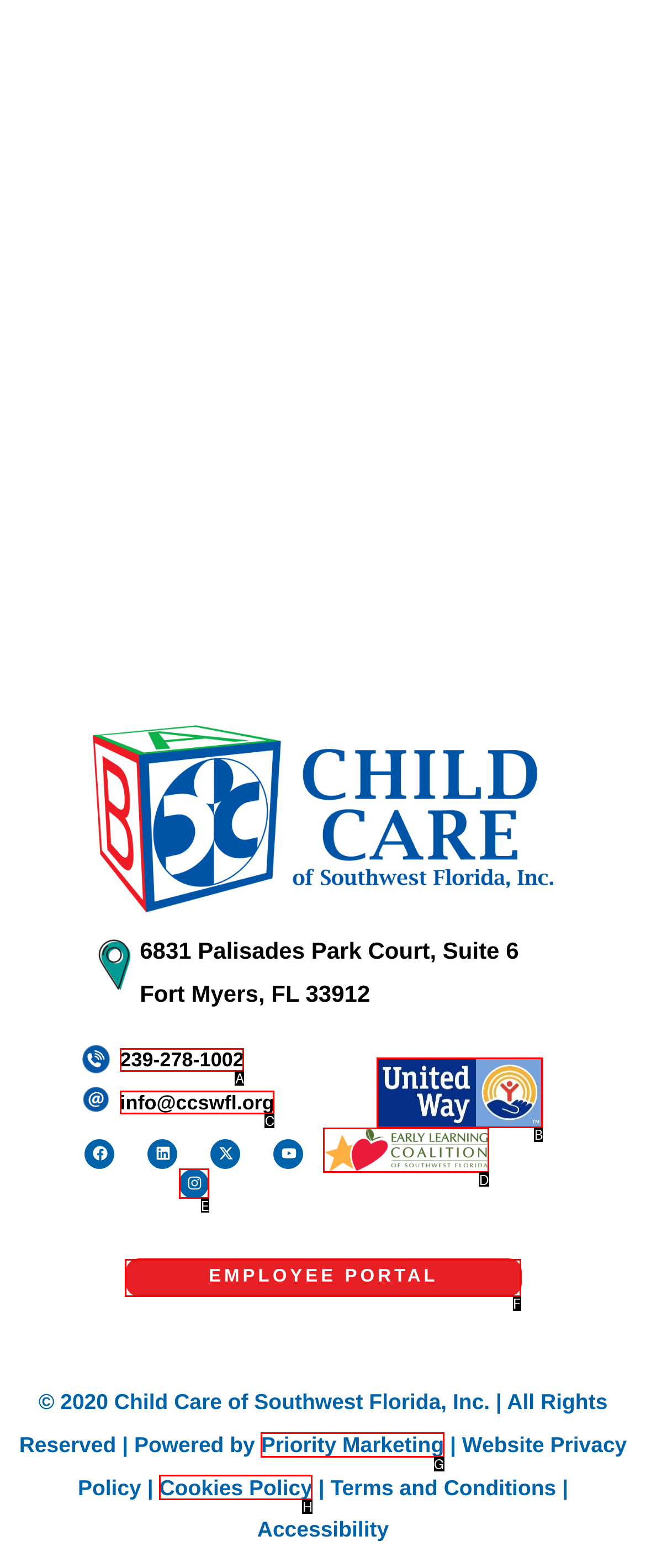Determine the HTML element to be clicked to complete the task: Log in to the Employee Portal. Answer by giving the letter of the selected option.

F